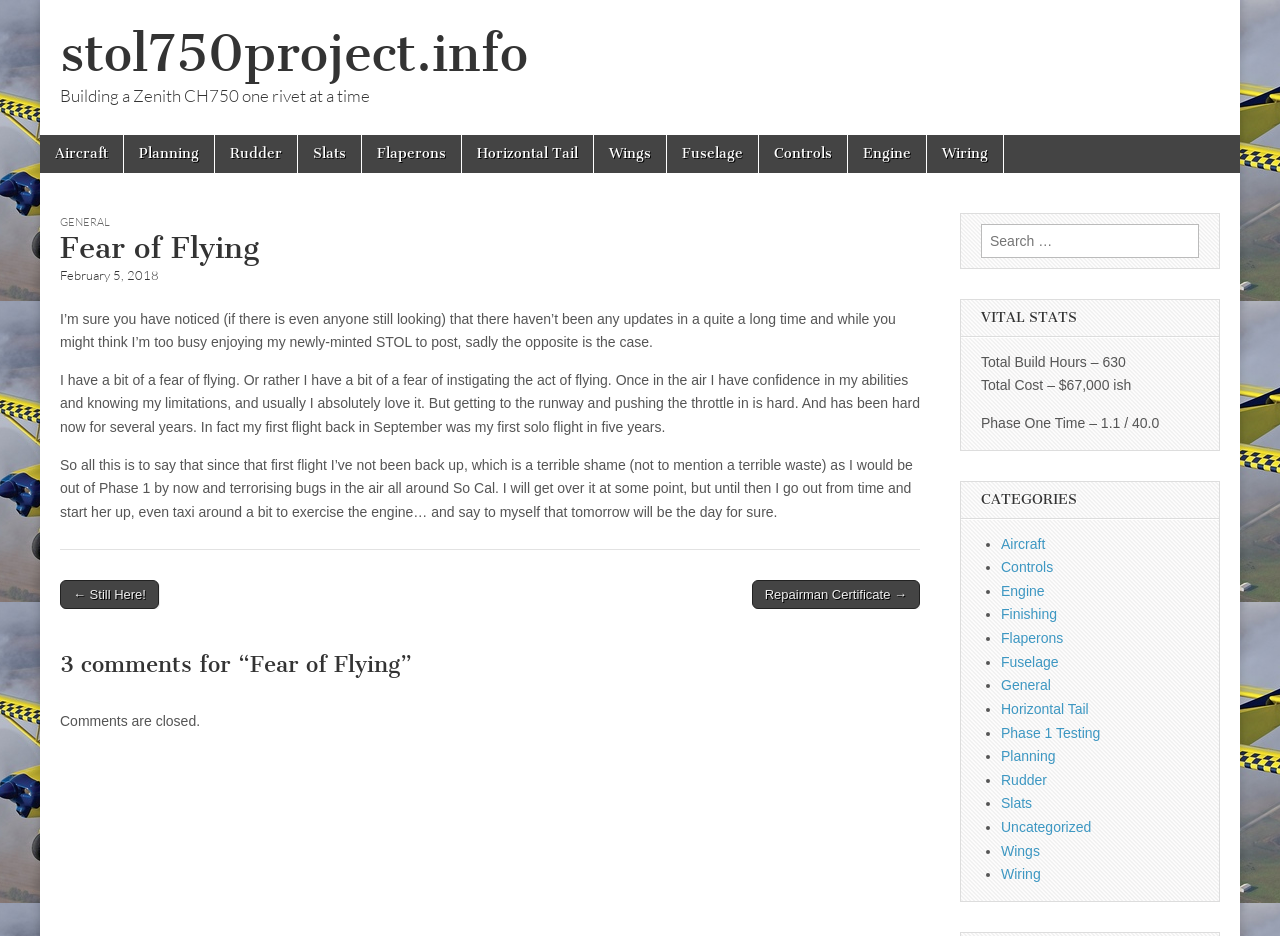Identify the bounding box for the UI element described as: "Referenced By". The coordinates should be four float numbers between 0 and 1, i.e., [left, top, right, bottom].

None